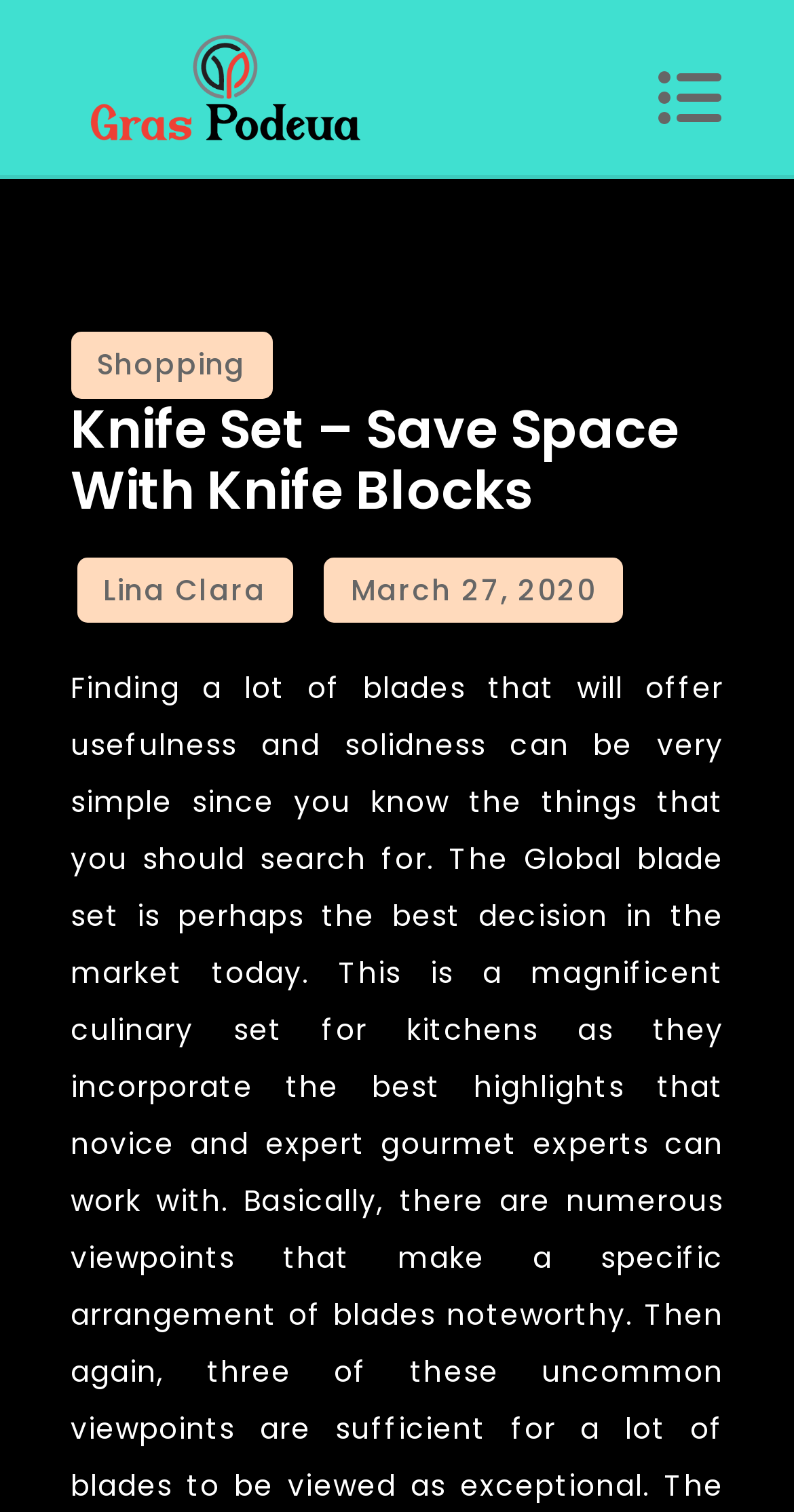What is the category of the webpage?
Use the screenshot to answer the question with a single word or phrase.

Shopping